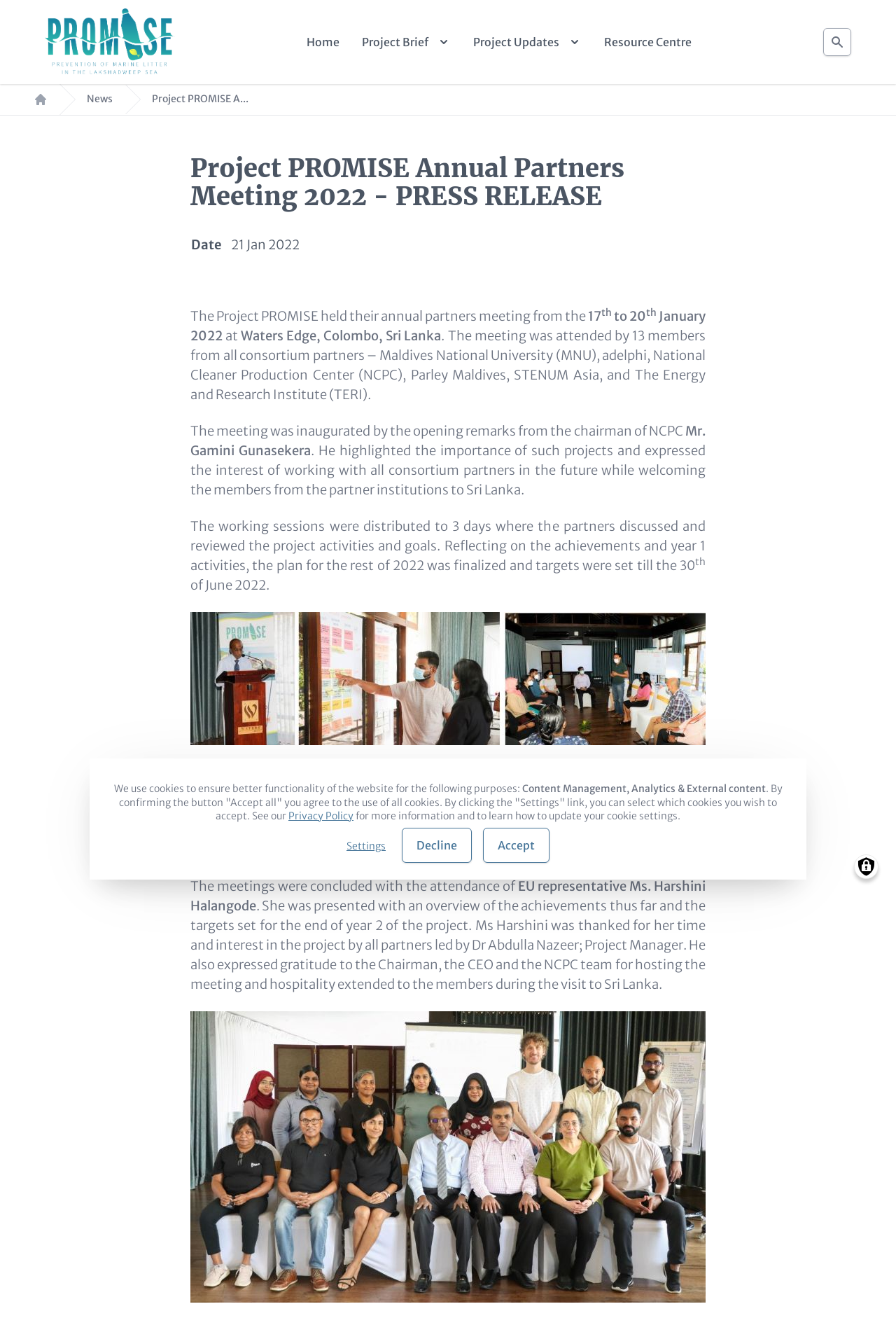Is there an image on the webpage?
Please answer the question with a single word or phrase, referencing the image.

Yes